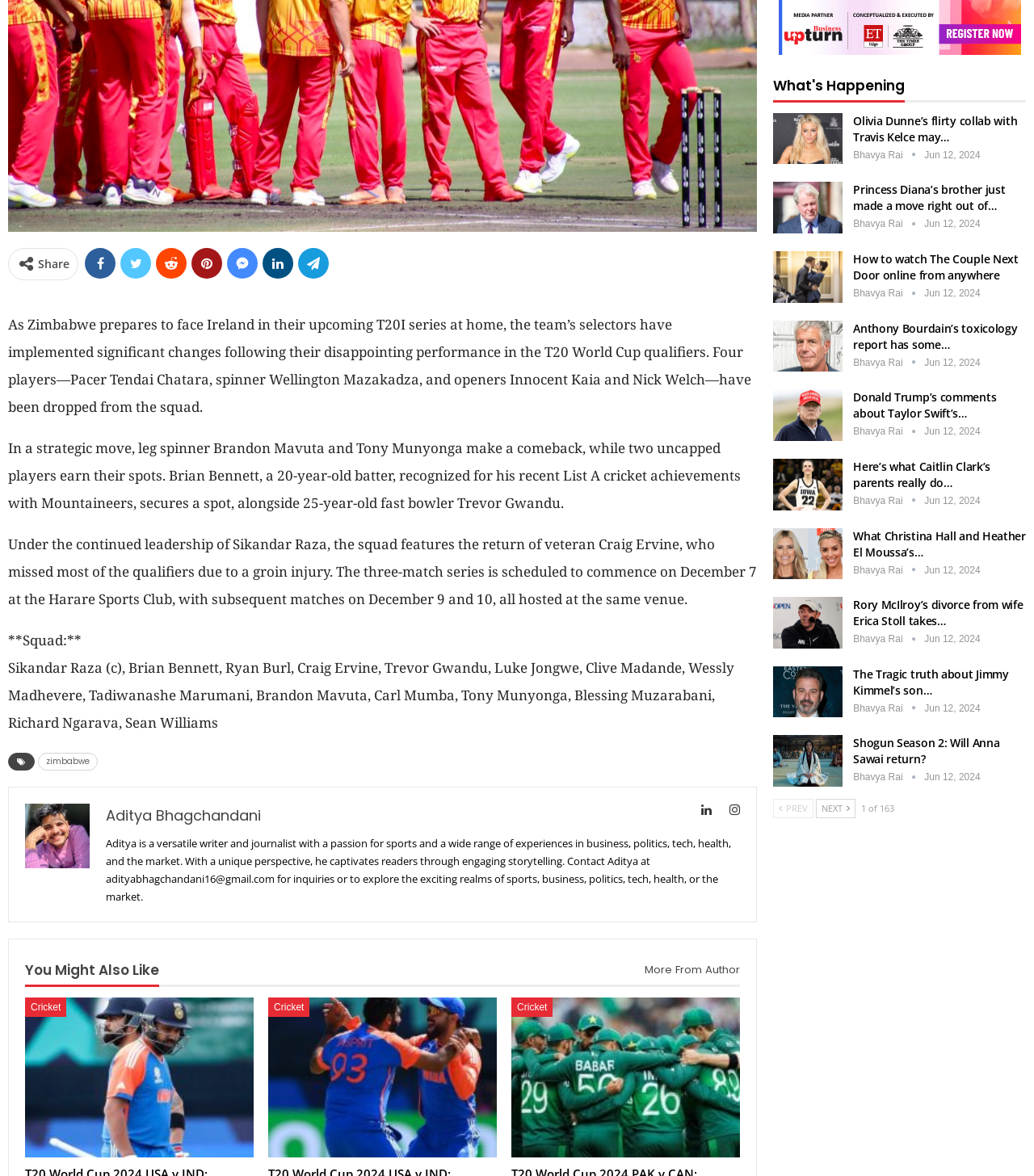From the given element description: "Next", find the bounding box for the UI element. Provide the coordinates as four float numbers between 0 and 1, in the order [left, top, right, bottom].

[0.789, 0.679, 0.827, 0.696]